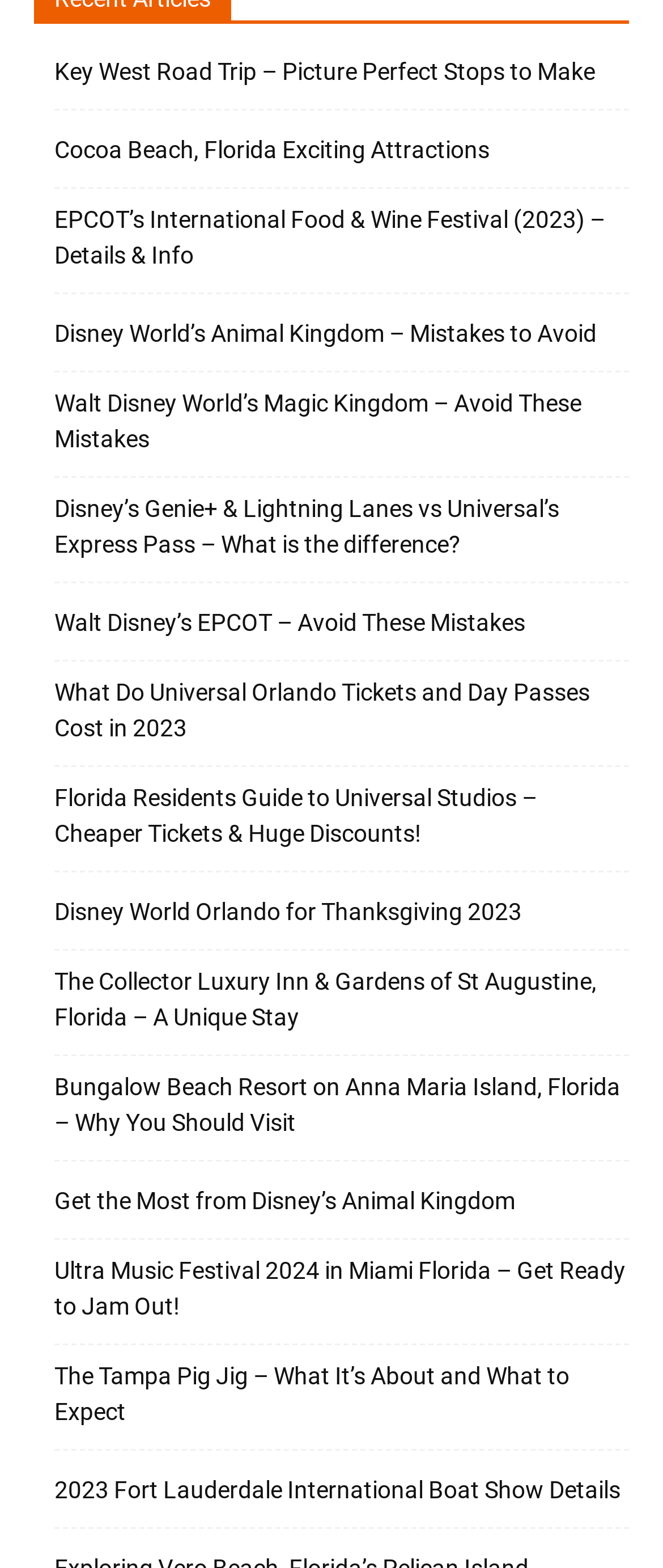Could you determine the bounding box coordinates of the clickable element to complete the instruction: "Explore Disney’s Genie+ & Lightning Lanes vs Universal’s Express Pass"? Provide the coordinates as four float numbers between 0 and 1, i.e., [left, top, right, bottom].

[0.082, 0.314, 0.949, 0.359]